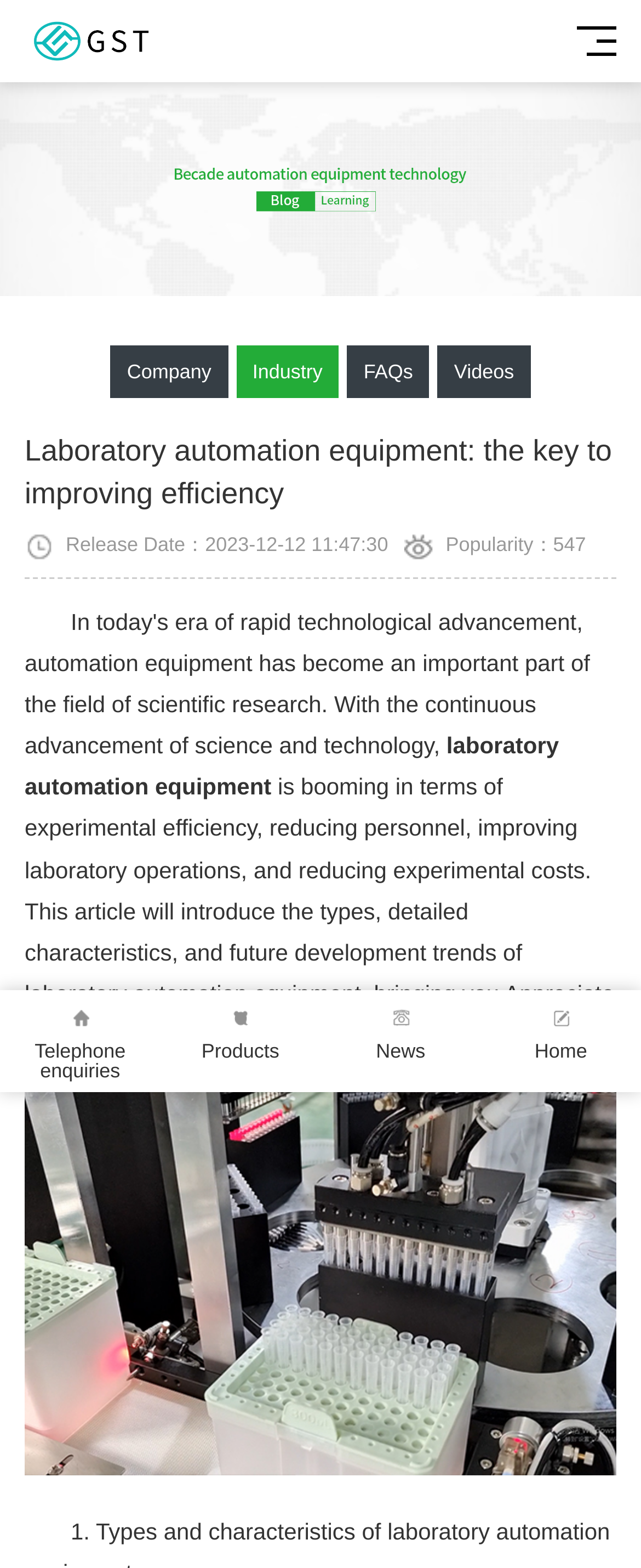Indicate the bounding box coordinates of the element that needs to be clicked to satisfy the following instruction: "Click the 'Company' link". The coordinates should be four float numbers between 0 and 1, i.e., [left, top, right, bottom].

[0.172, 0.22, 0.355, 0.254]